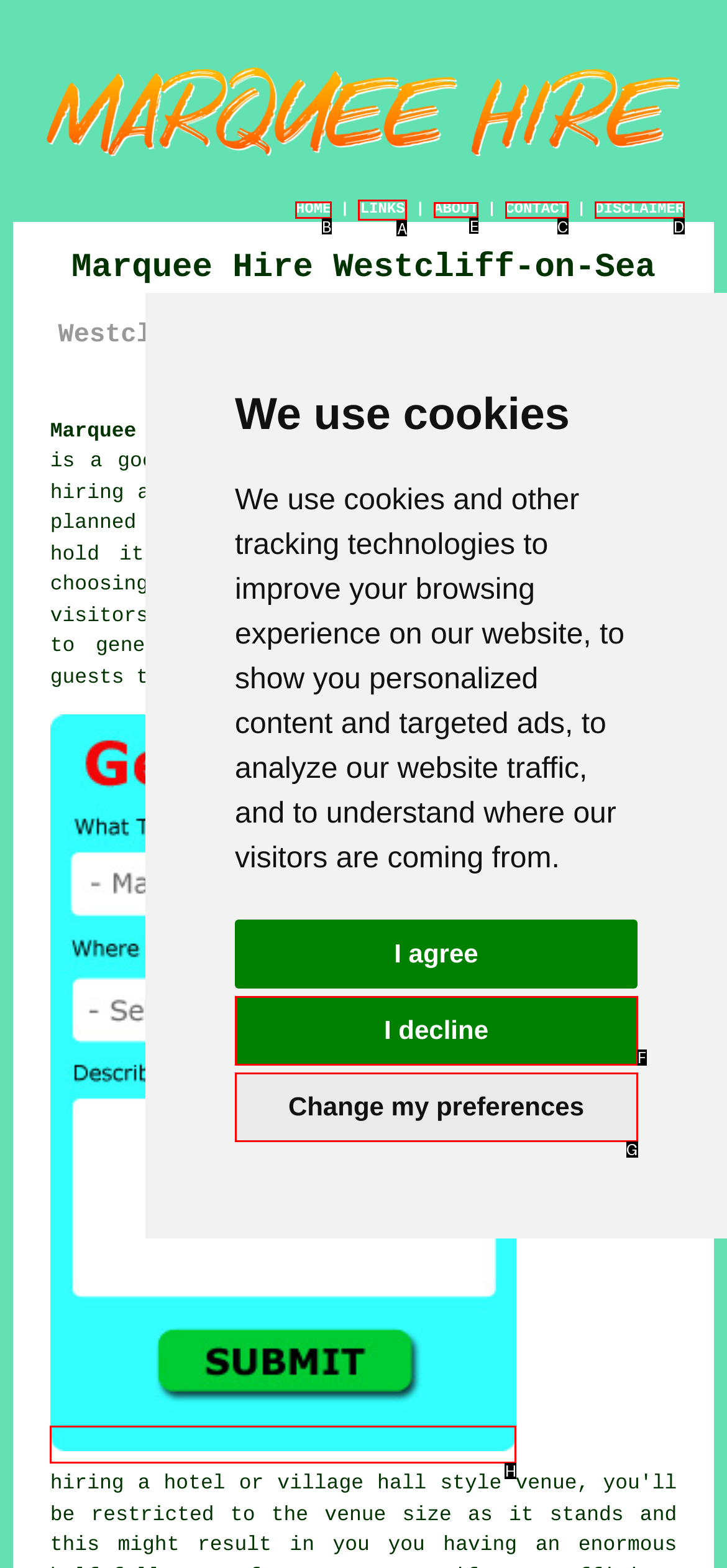For the task: go to ozone, specify the letter of the option that should be clicked. Answer with the letter only.

None